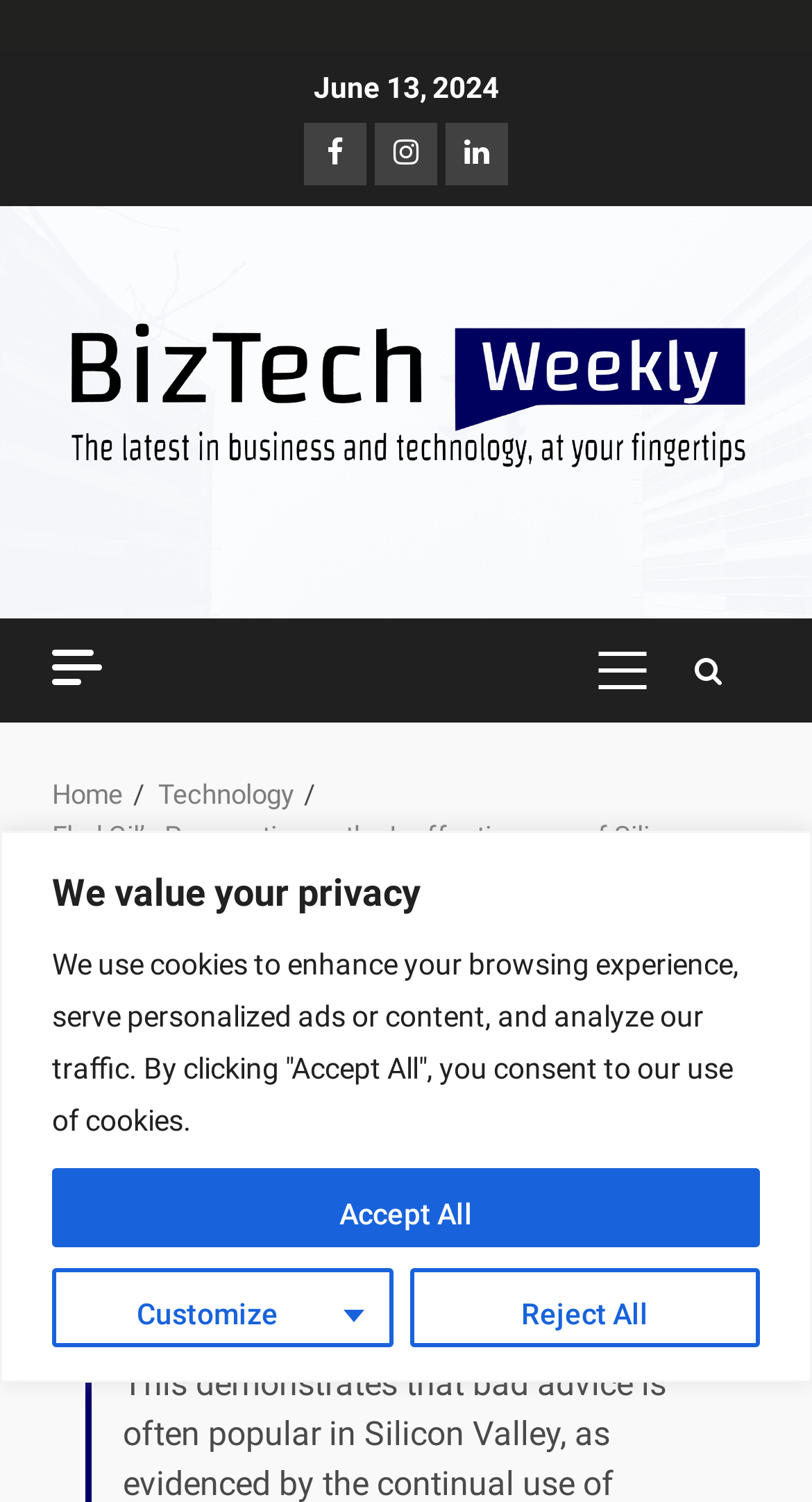Find the bounding box coordinates of the clickable area required to complete the following action: "Read the article about AI".

[0.105, 0.659, 0.162, 0.684]